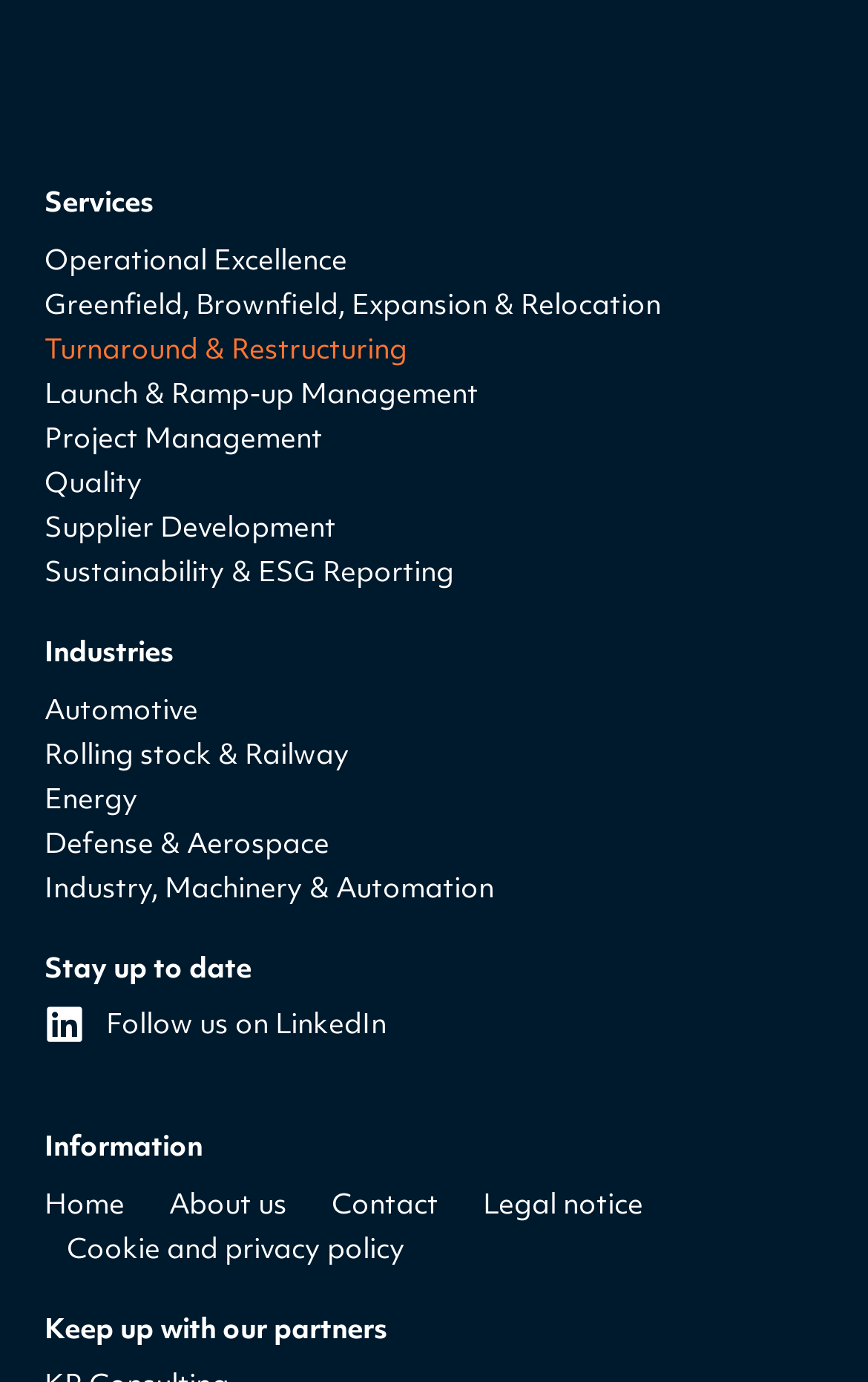Please answer the following question using a single word or phrase: 
How many services are listed?

9